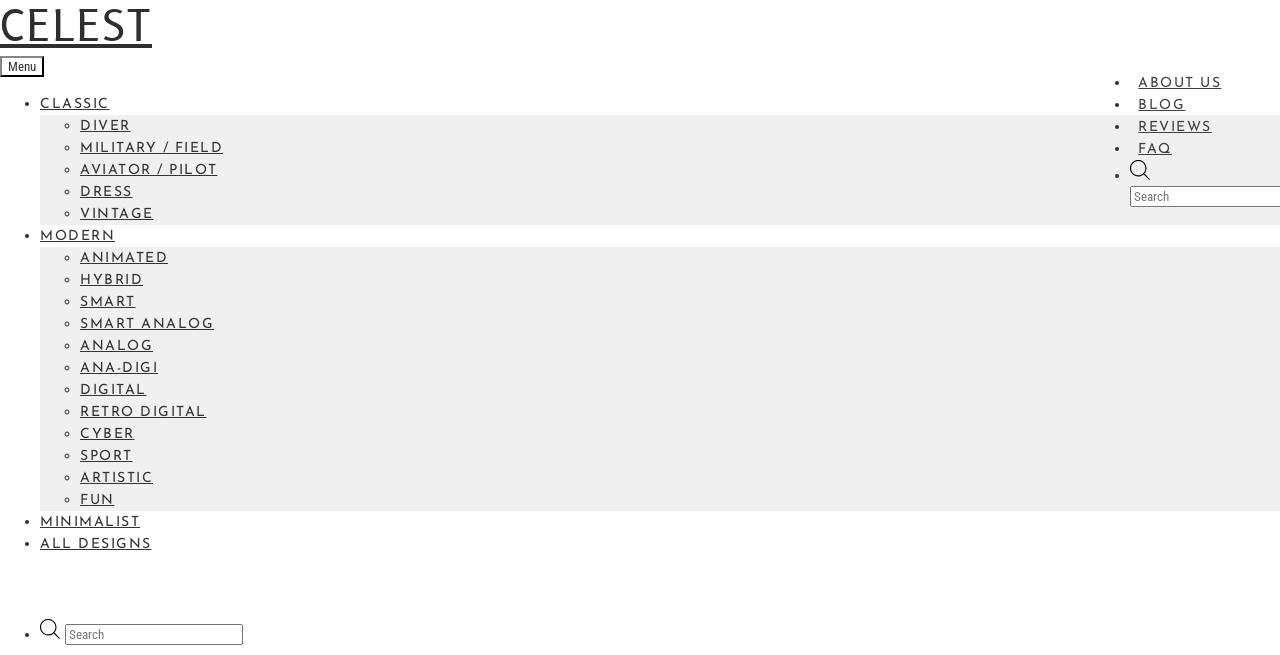What is the first type of watch listed?
Using the image, respond with a single word or phrase.

CLASSIC